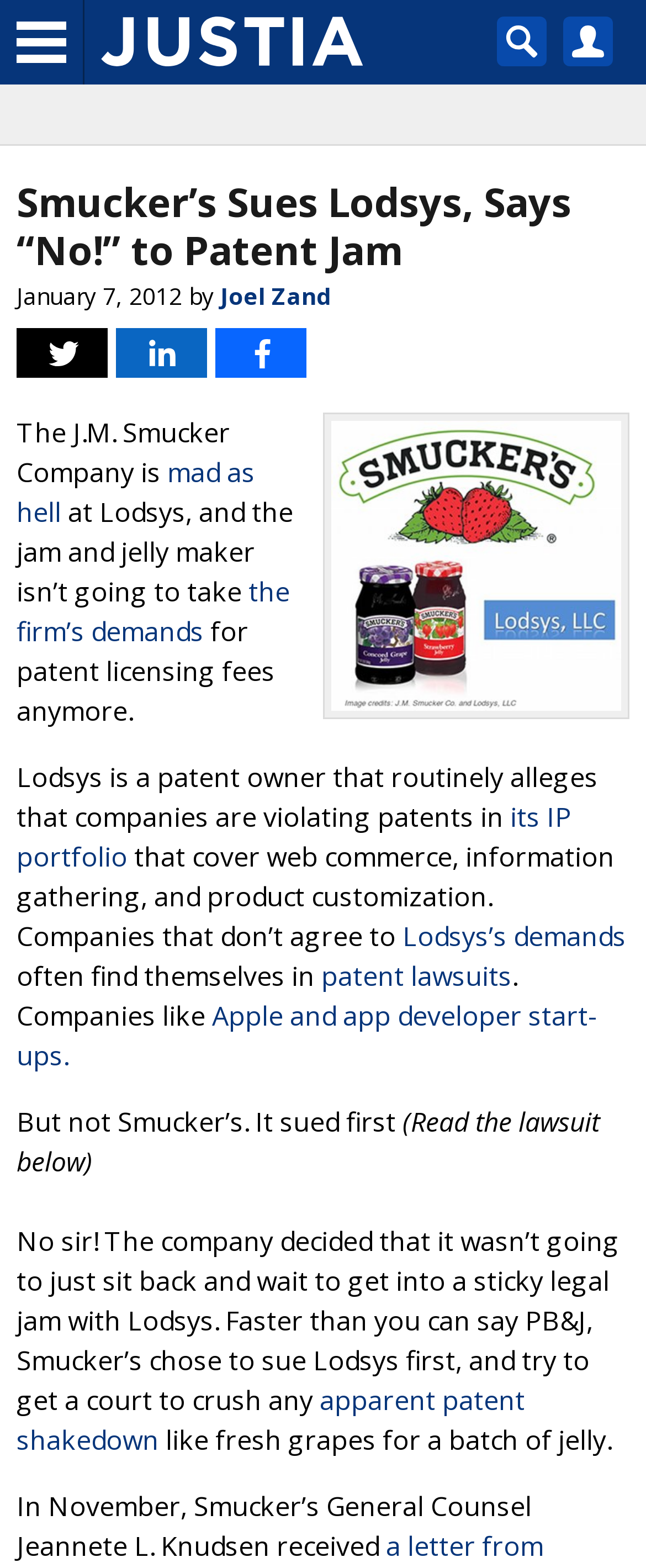What is the date of the article?
Please look at the screenshot and answer in one word or a short phrase.

January 7, 2012